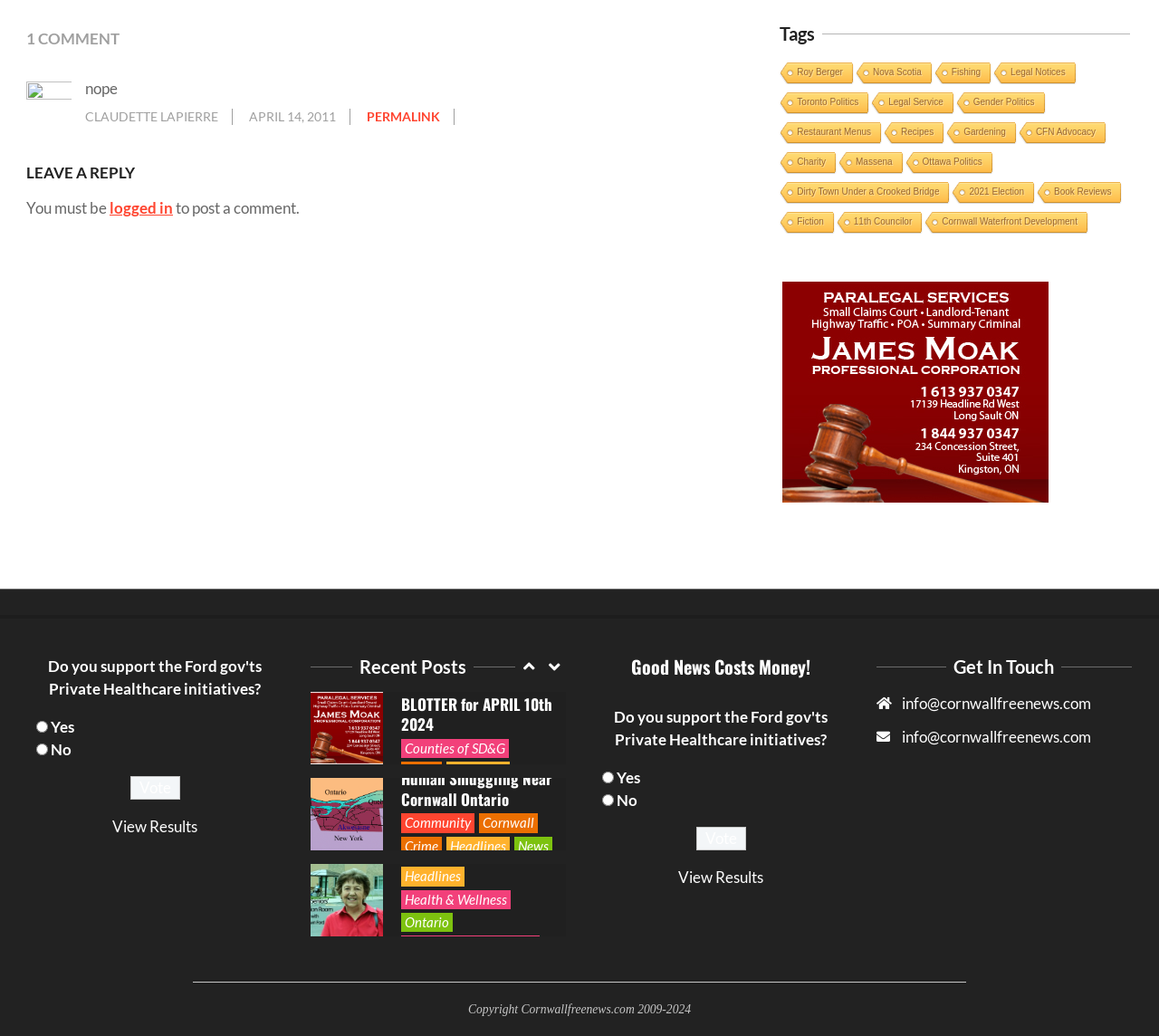Please identify the bounding box coordinates for the region that you need to click to follow this instruction: "Read the article 'OPP Charge Scarborough Man After South Glengarry School Lockdown'".

[0.346, 0.379, 0.476, 0.46]